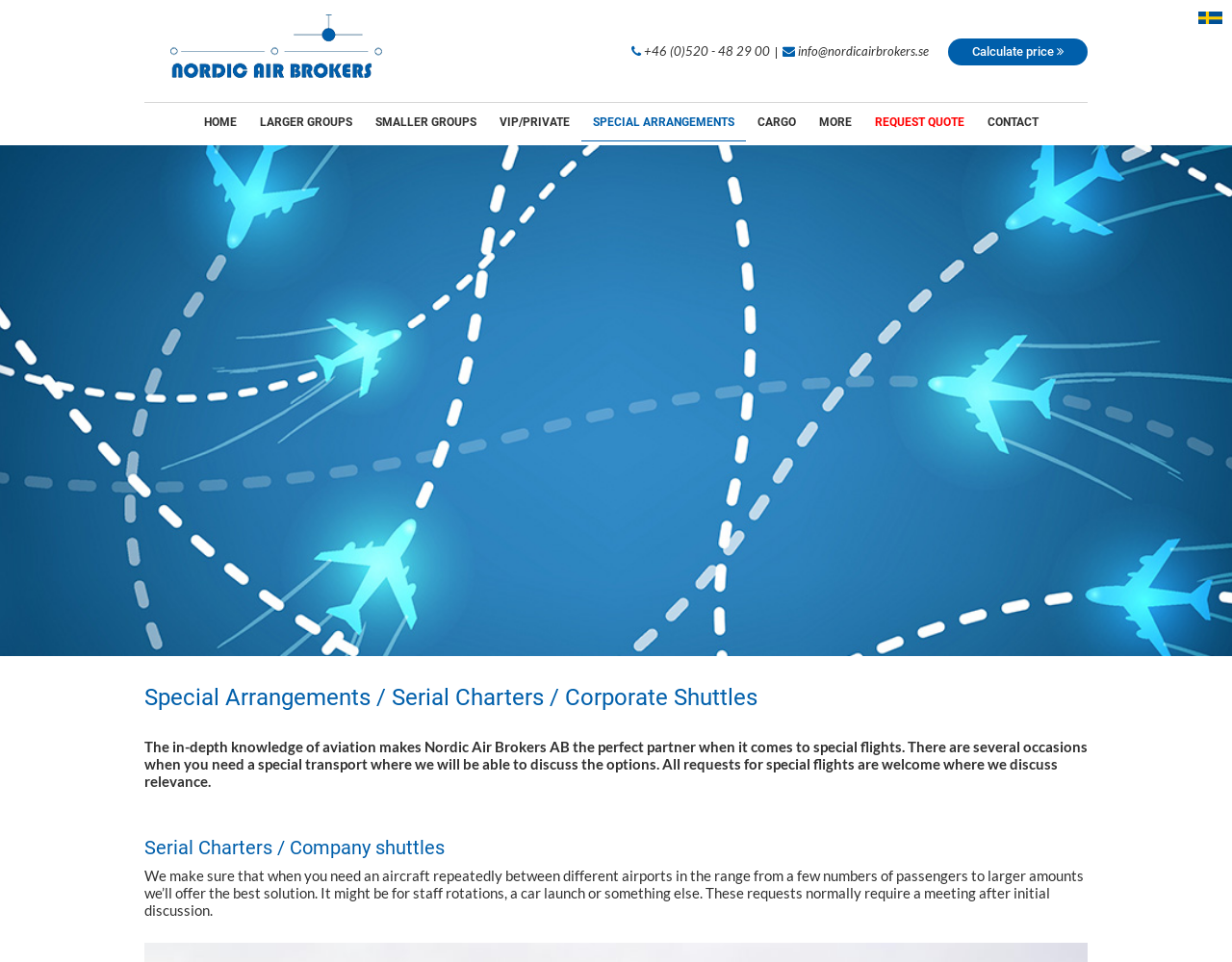Locate the bounding box coordinates of the region to be clicked to comply with the following instruction: "Request a quote". The coordinates must be four float numbers between 0 and 1, in the form [left, top, right, bottom].

[0.7, 0.107, 0.792, 0.148]